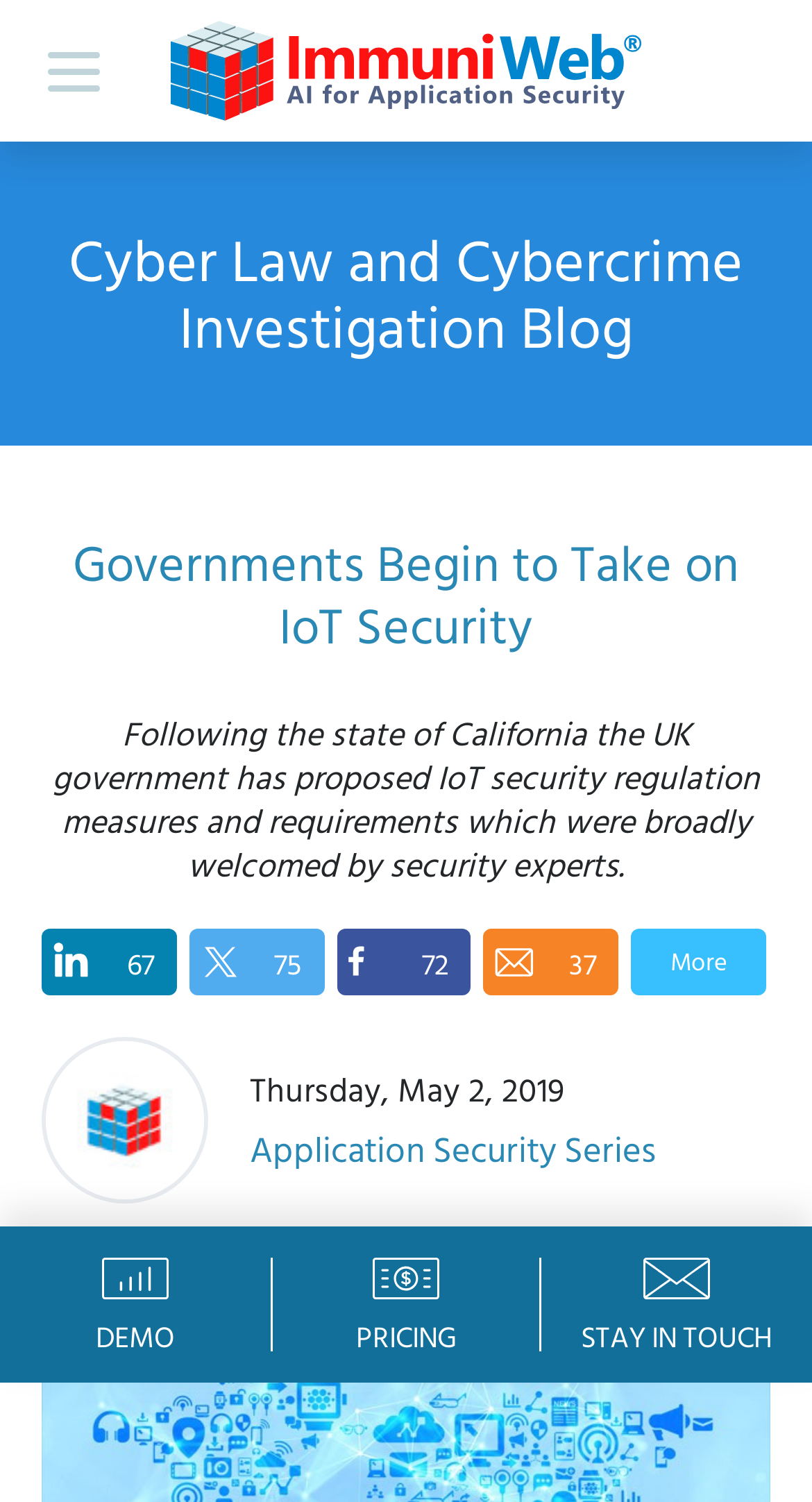Identify the bounding box coordinates necessary to click and complete the given instruction: "Check the checkbox".

[0.028, 0.025, 0.156, 0.069]